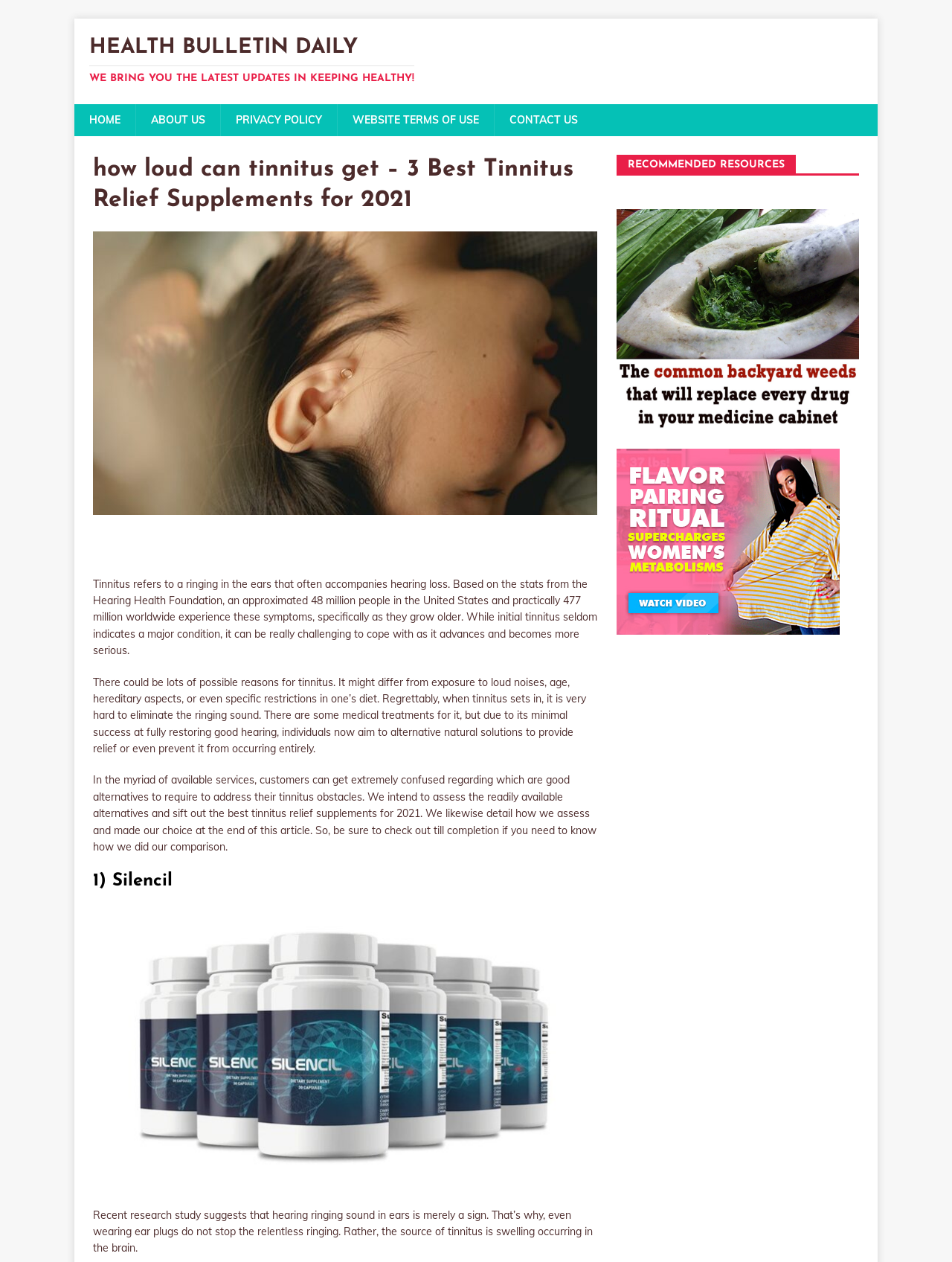Please find the bounding box coordinates of the section that needs to be clicked to achieve this instruction: "Check out the 'RECOMMENDED RESOURCES'".

[0.647, 0.123, 0.902, 0.139]